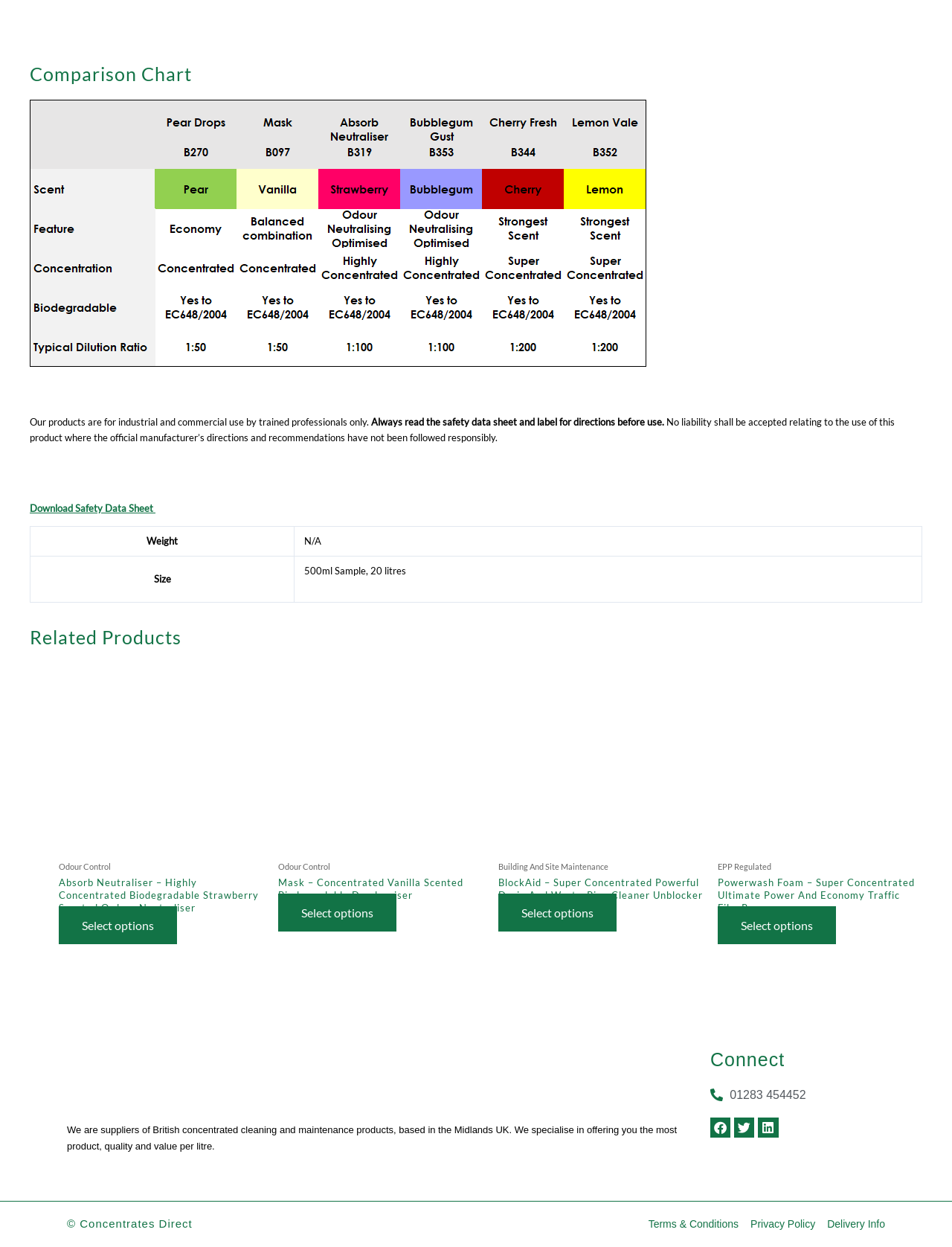Determine the bounding box coordinates for the area that should be clicked to carry out the following instruction: "View Terms & Conditions".

[0.681, 0.976, 0.776, 0.988]